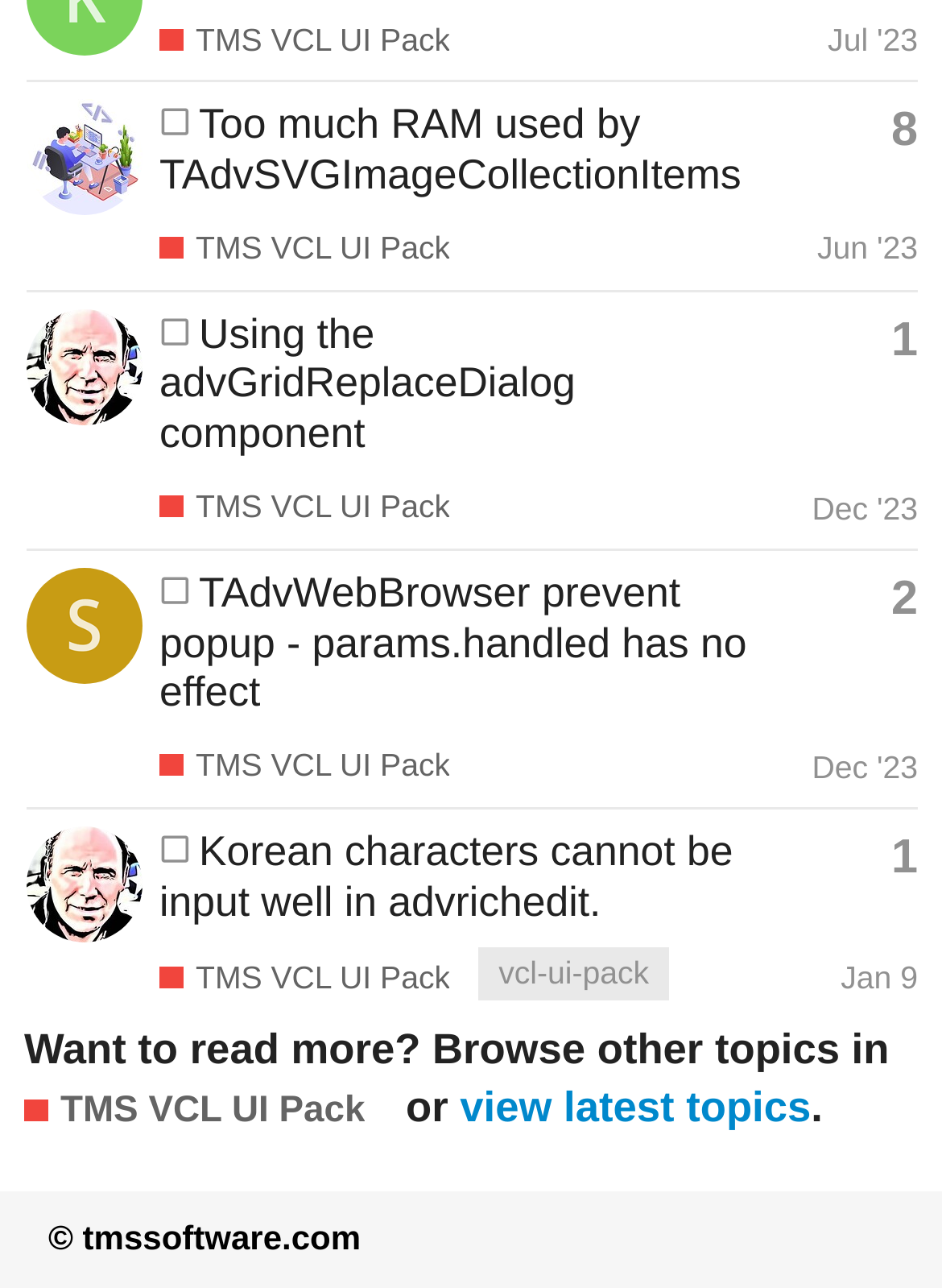What is the purpose of the webpage?
Please give a detailed and elaborate answer to the question.

The purpose of the webpage is to allow users to browse topics in TMS VCL UI Pack, as indicated by the heading 'Want to read more? Browse other topics in TMS VCL UI Pack or view latest topics.' and the grid cells containing topic information.